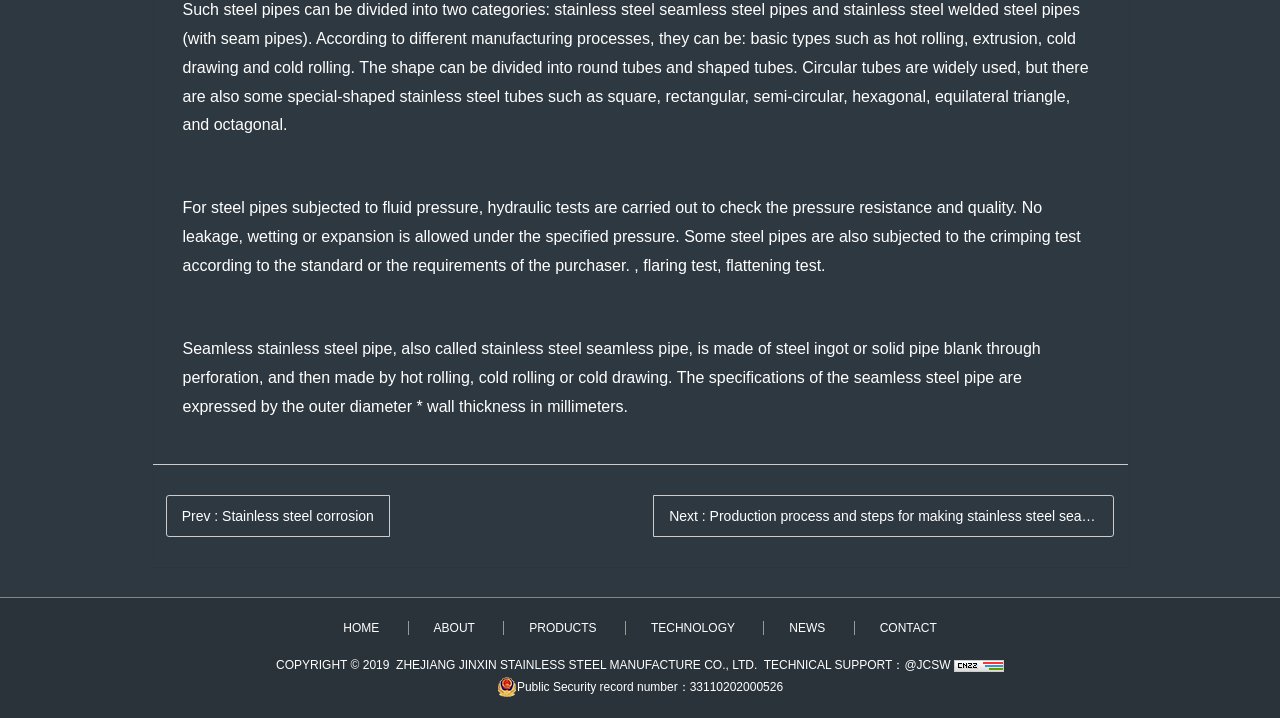Please find the bounding box coordinates of the element that needs to be clicked to perform the following instruction: "Click the 'Online Inquiry' button". The bounding box coordinates should be four float numbers between 0 and 1, represented as [left, top, right, bottom].

None